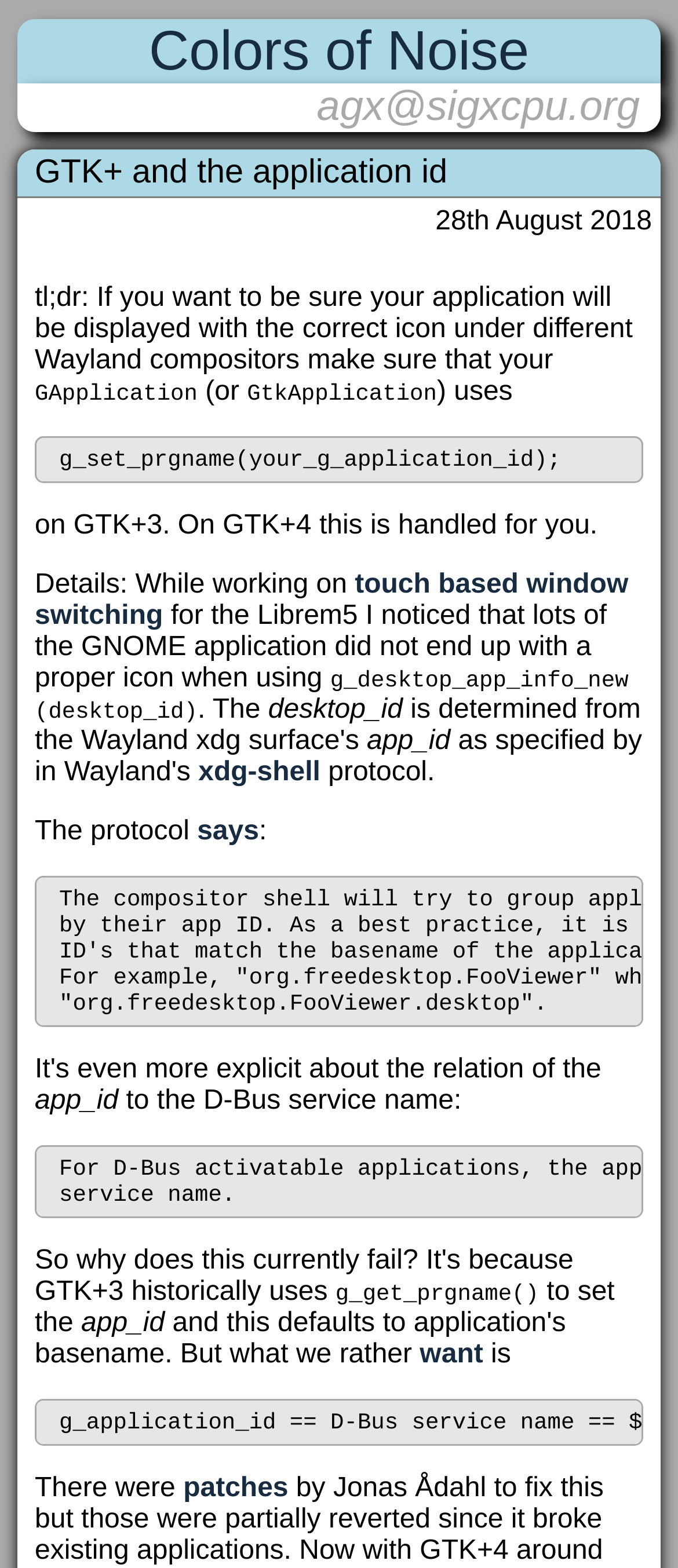Provide the bounding box coordinates of the HTML element described by the text: "touch based window switching". The coordinates should be in the format [left, top, right, bottom] with values between 0 and 1.

[0.051, 0.364, 0.927, 0.403]